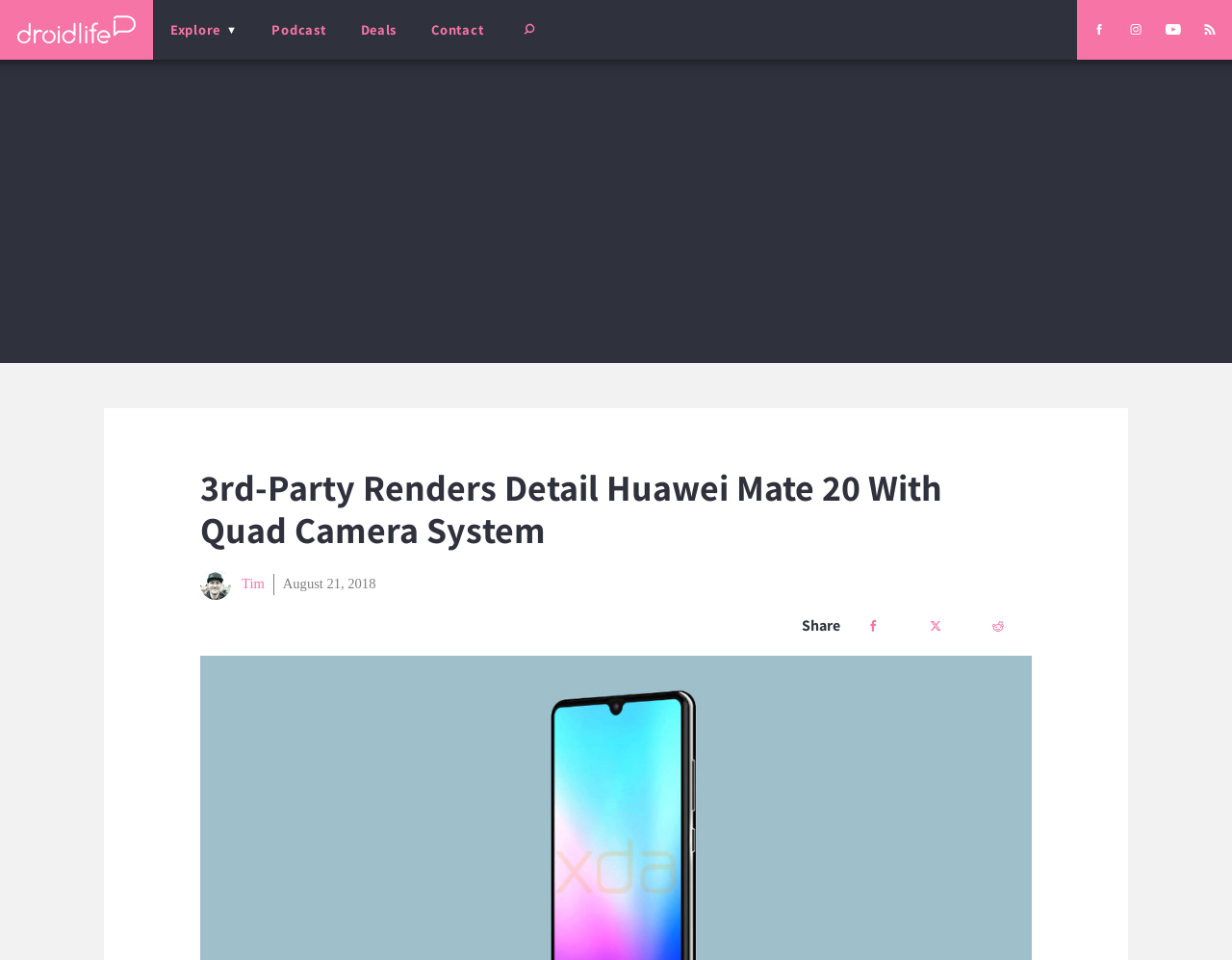When was the article published?
Please give a well-detailed answer to the question.

I found the publication date by looking at the section below the heading, where I saw a time element with the text 'August 21, 2018'.